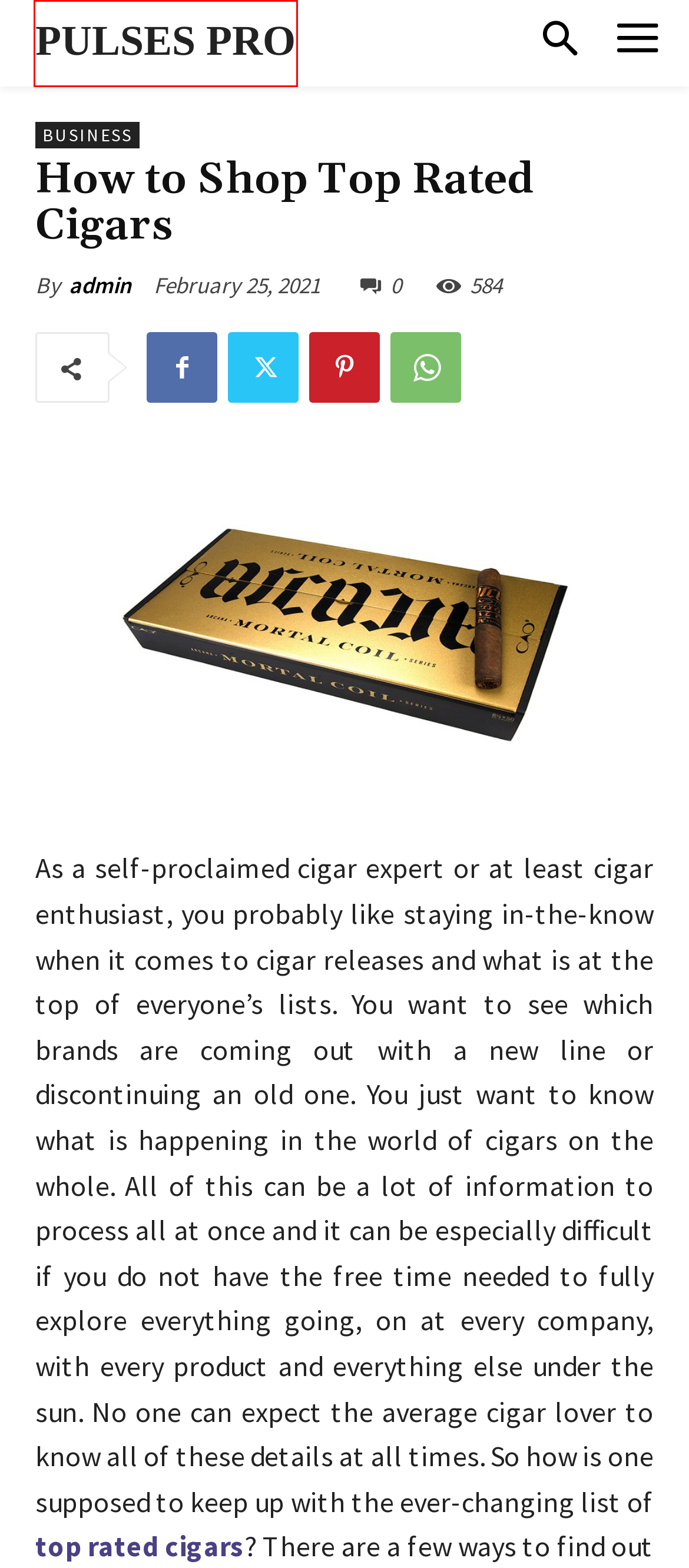Given a screenshot of a webpage with a red bounding box around a UI element, please identify the most appropriate webpage description that matches the new webpage after you click on the element. Here are the candidates:
A. Use Liquid Dye to Bring Vibrancy to Your Creations - BuzzNewsLive - Best Guest Posting Site
B. Home Garden Archives - BuzzNewsLive - Best Guest Posting Site
C. Buy Montecristo Original Cigars Online | Atlantic Cigar Co
D. admin, Author at BuzzNewsLive - Best Guest Posting Site
E. Business Archives - BuzzNewsLive - Best Guest Posting Site
F. Making Toddler Bedding a Blast for Big Kids with Big Dreams - BuzzNewsLive - Best Guest Posting Site
G. Homepage - BuzzNewsLive - Best Guest Posting Site
H. Buy Discount Cigars Online, Top Rated Cigars, Premium Cigars For Sale

G